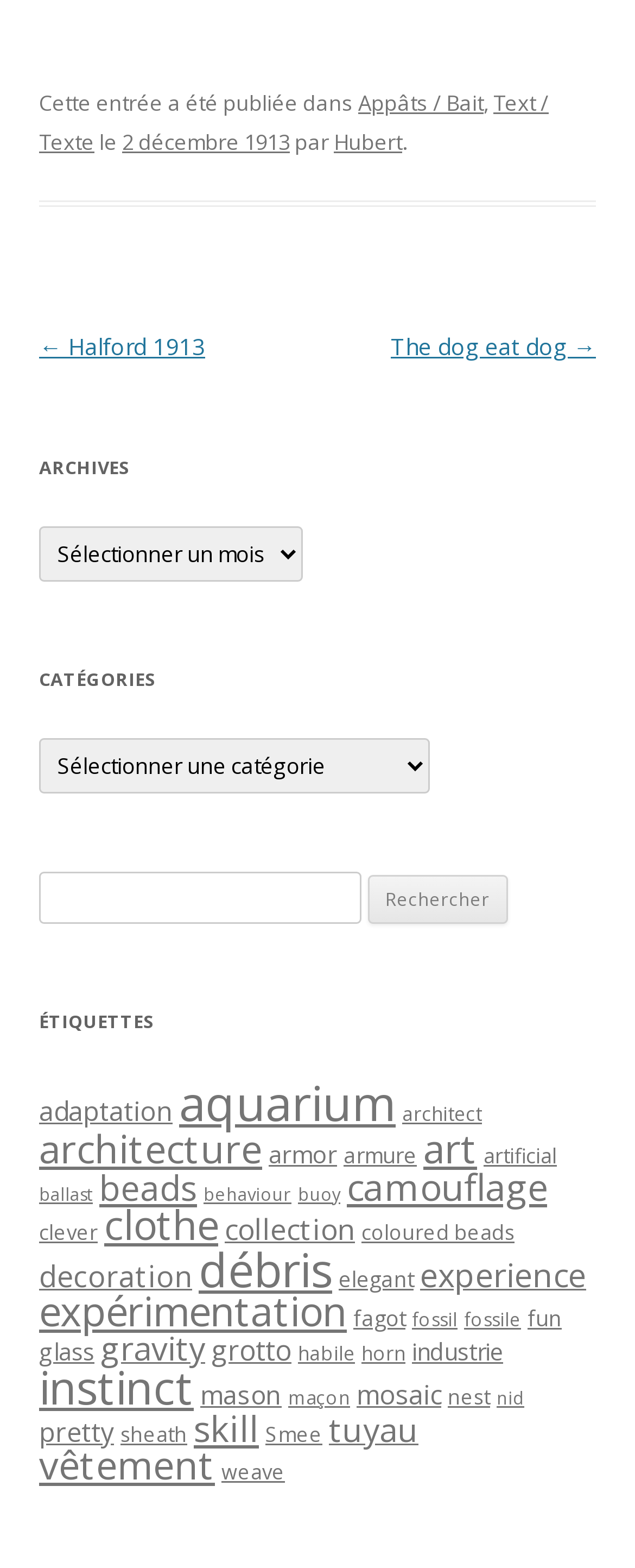Locate the bounding box coordinates of the element to click to perform the following action: 'Click on the link 'adaptation''. The coordinates should be given as four float values between 0 and 1, in the form of [left, top, right, bottom].

[0.062, 0.698, 0.272, 0.721]